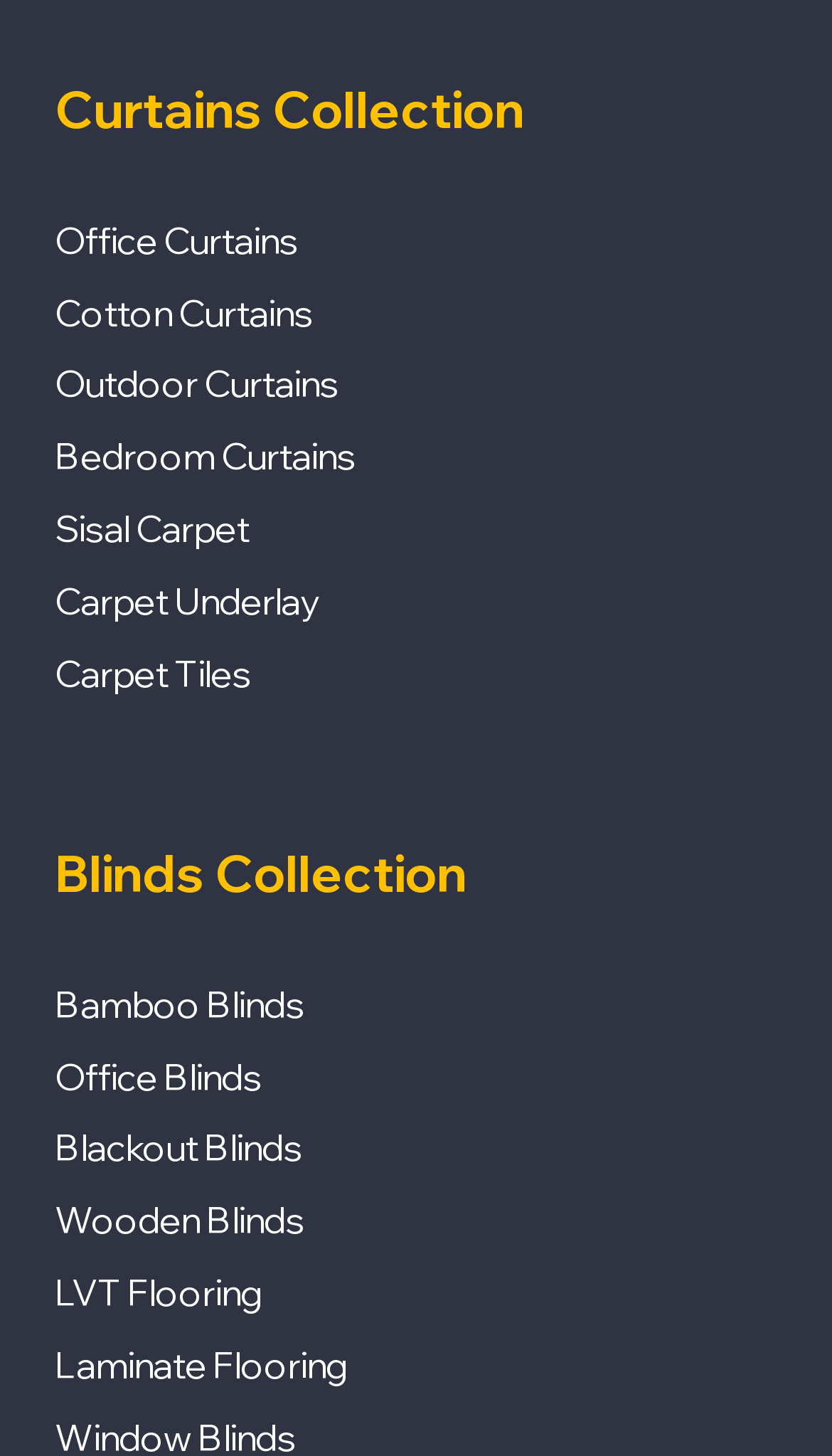How many types of blinds are listed? Observe the screenshot and provide a one-word or short phrase answer.

4